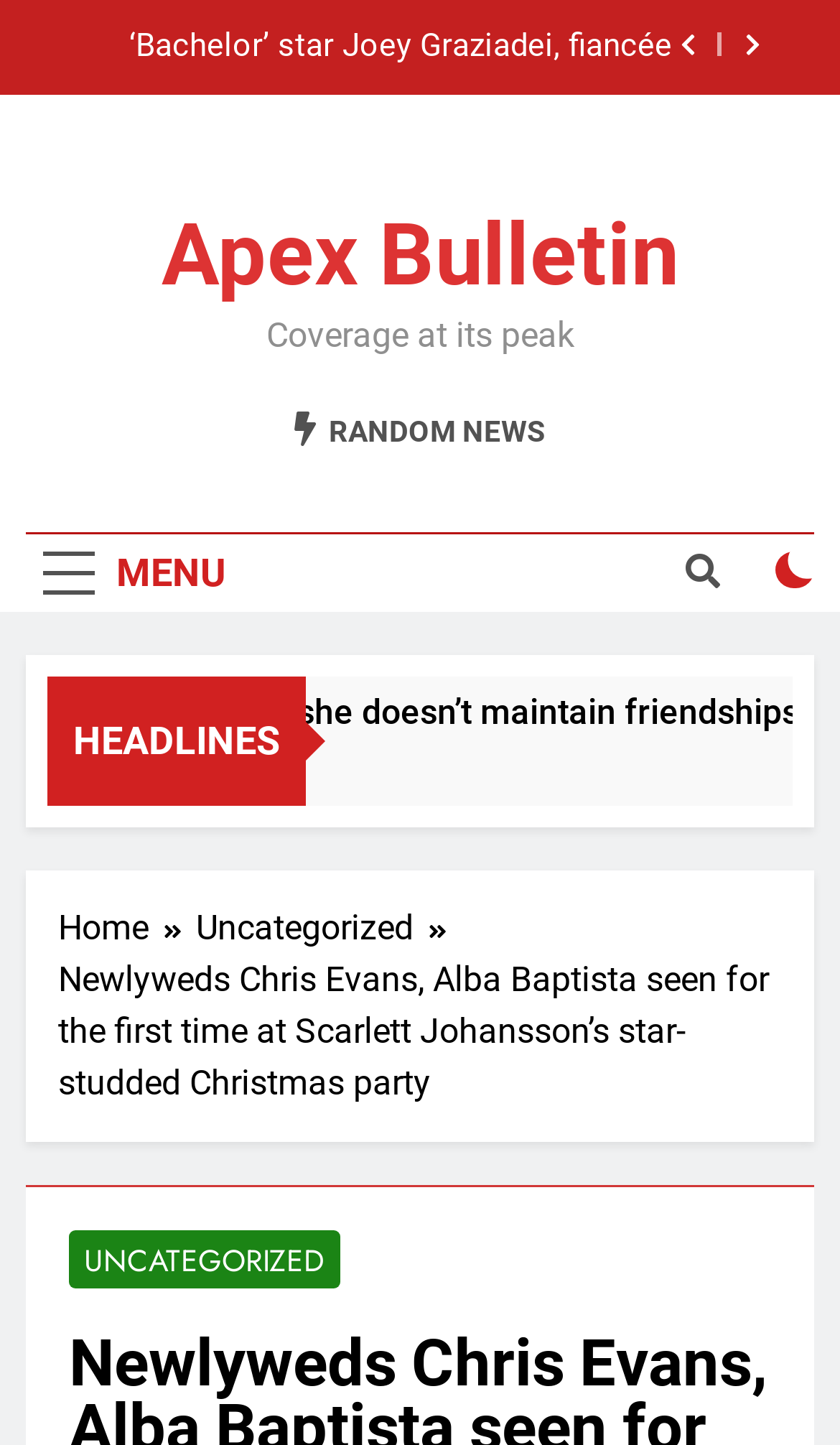What is the event where Chris Evans and Alba Baptista made their first public appearance?
Refer to the image and give a detailed response to the question.

I found the answer by reading the title of the article, which mentions that Chris Evans and Alba Baptista made their first public appearance at Scarlett Johansson’s star-studded Christmas party.